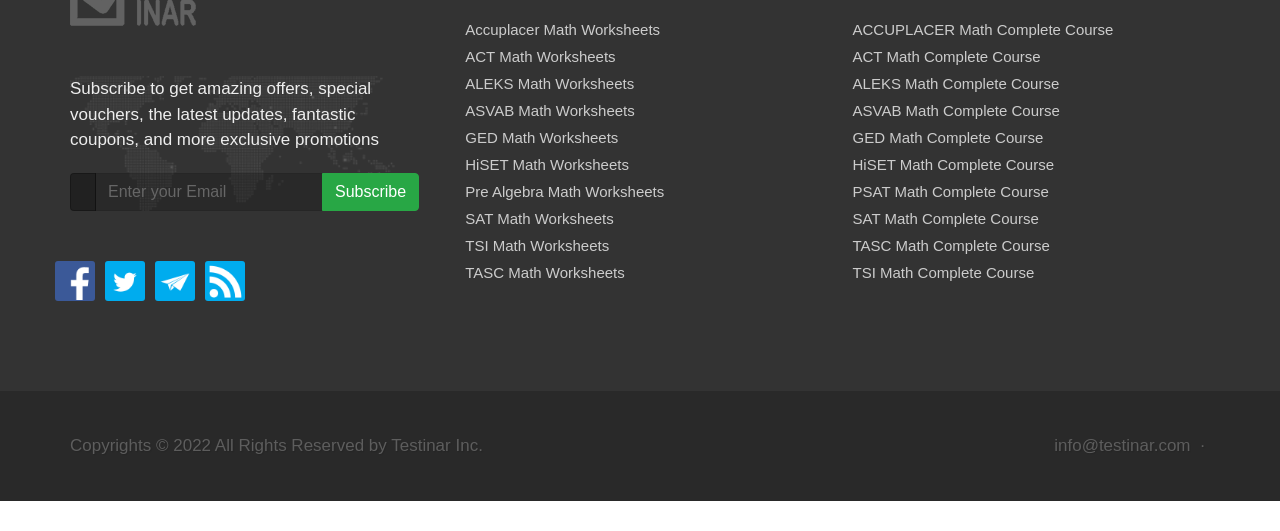Highlight the bounding box coordinates of the element you need to click to perform the following instruction: "Enter email address."

[0.074, 0.325, 0.252, 0.397]